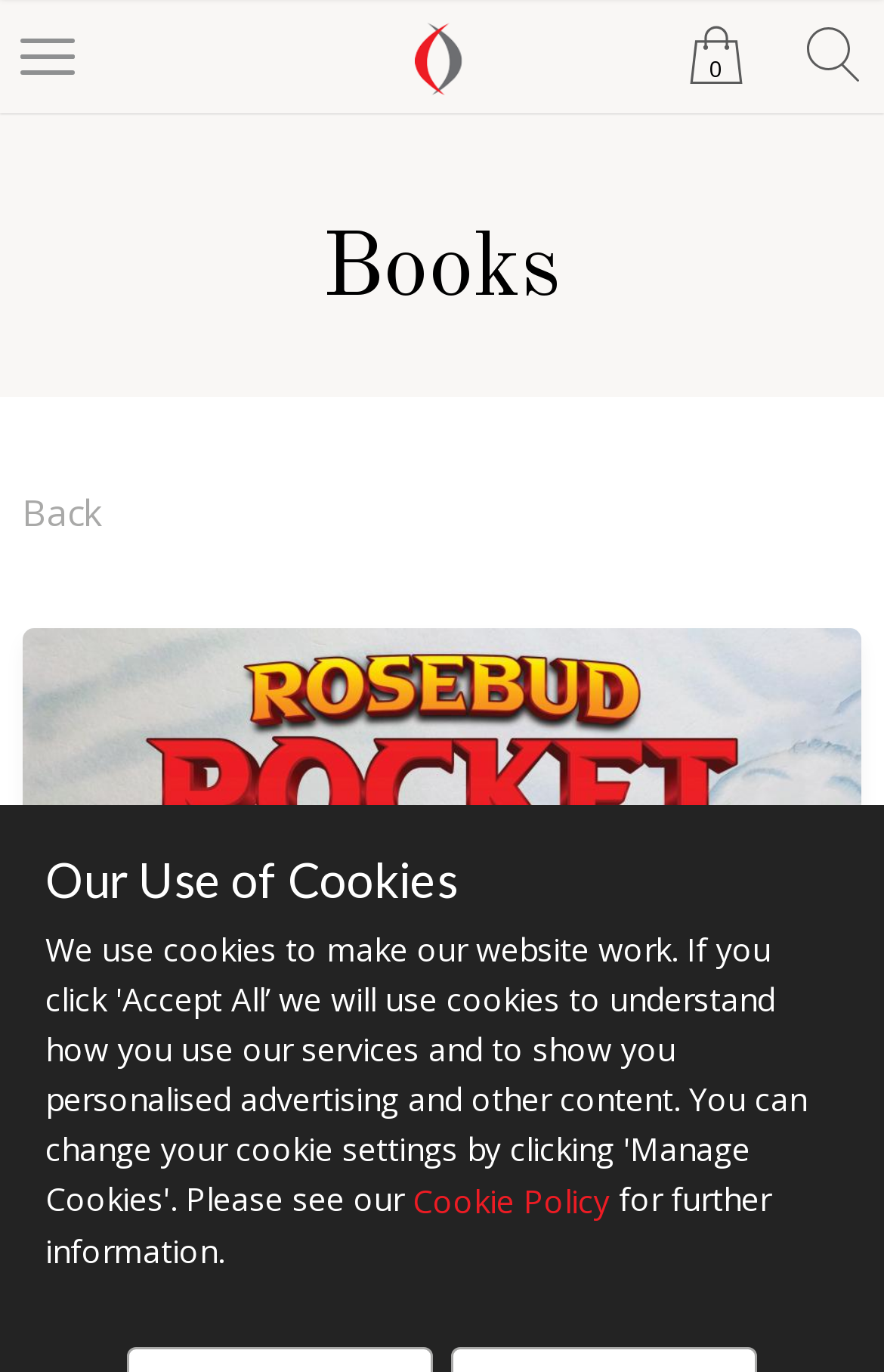Give a full account of the webpage's elements and their arrangement.

This webpage is about a children's fiction book titled "Rosebud Rocket" written by Robyn Connery, published by Olympia Publishers. 

At the top of the page, there is a link on the left side, accompanied by a small image. On the right side, there are three elements aligned horizontally: a link with the text "0", a small non-descriptive text, and another link accompanied by a small image.

Below these elements, there is a prominent heading that reads "Books", spanning the entire width of the page. Underneath this heading, there is a link to go "Back" on the left side. 

The majority of the page is occupied by a large image, which appears to be the book cover or a related image. 

At the bottom of the page, there is a heading that reads "Our Use of Cookies" on the left side, followed by a link to the "Cookie Policy" and a brief text that says "for further information."